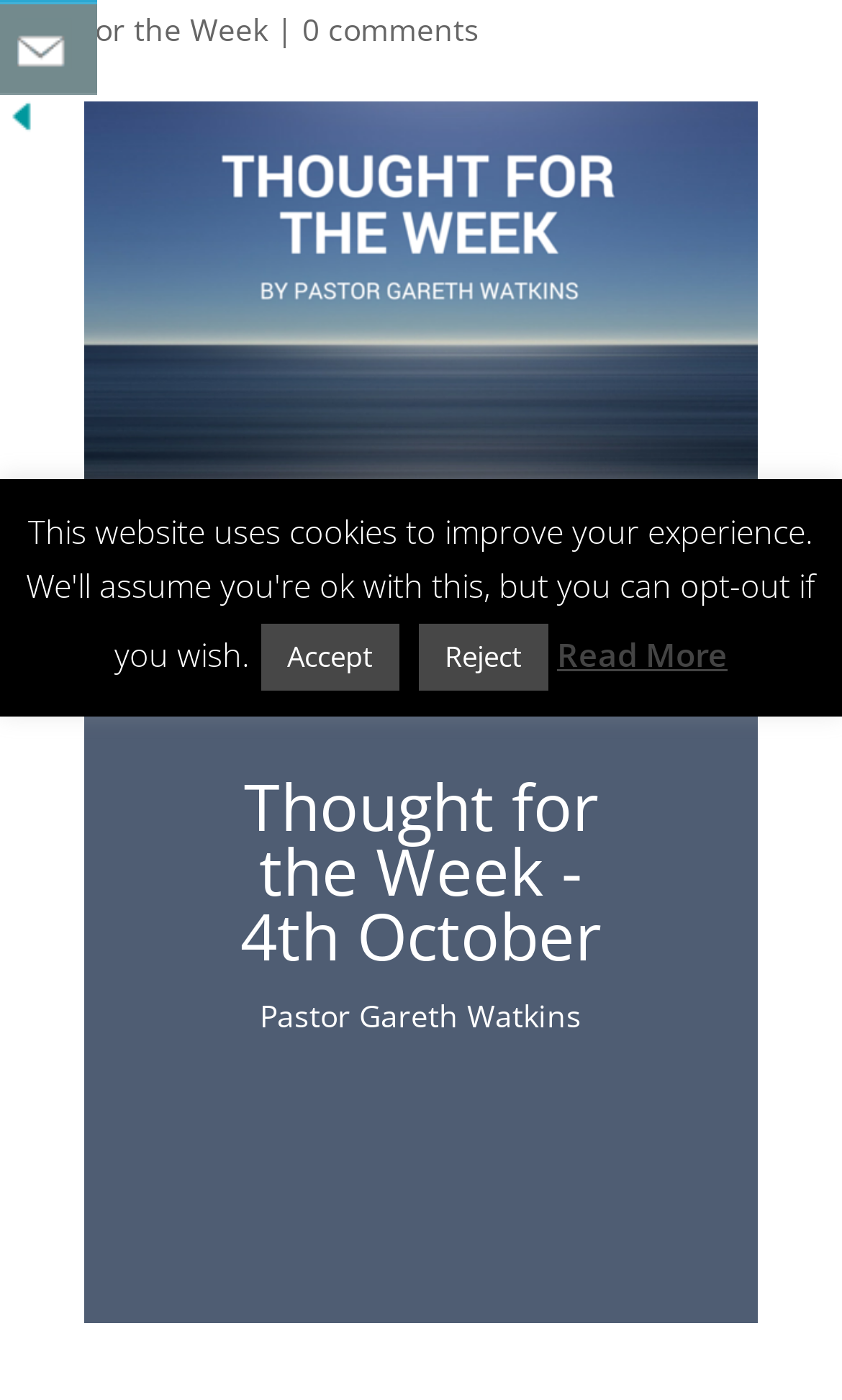Provide the bounding box coordinates of the HTML element described as: "coffee kiosk". The bounding box coordinates should be four float numbers between 0 and 1, i.e., [left, top, right, bottom].

None